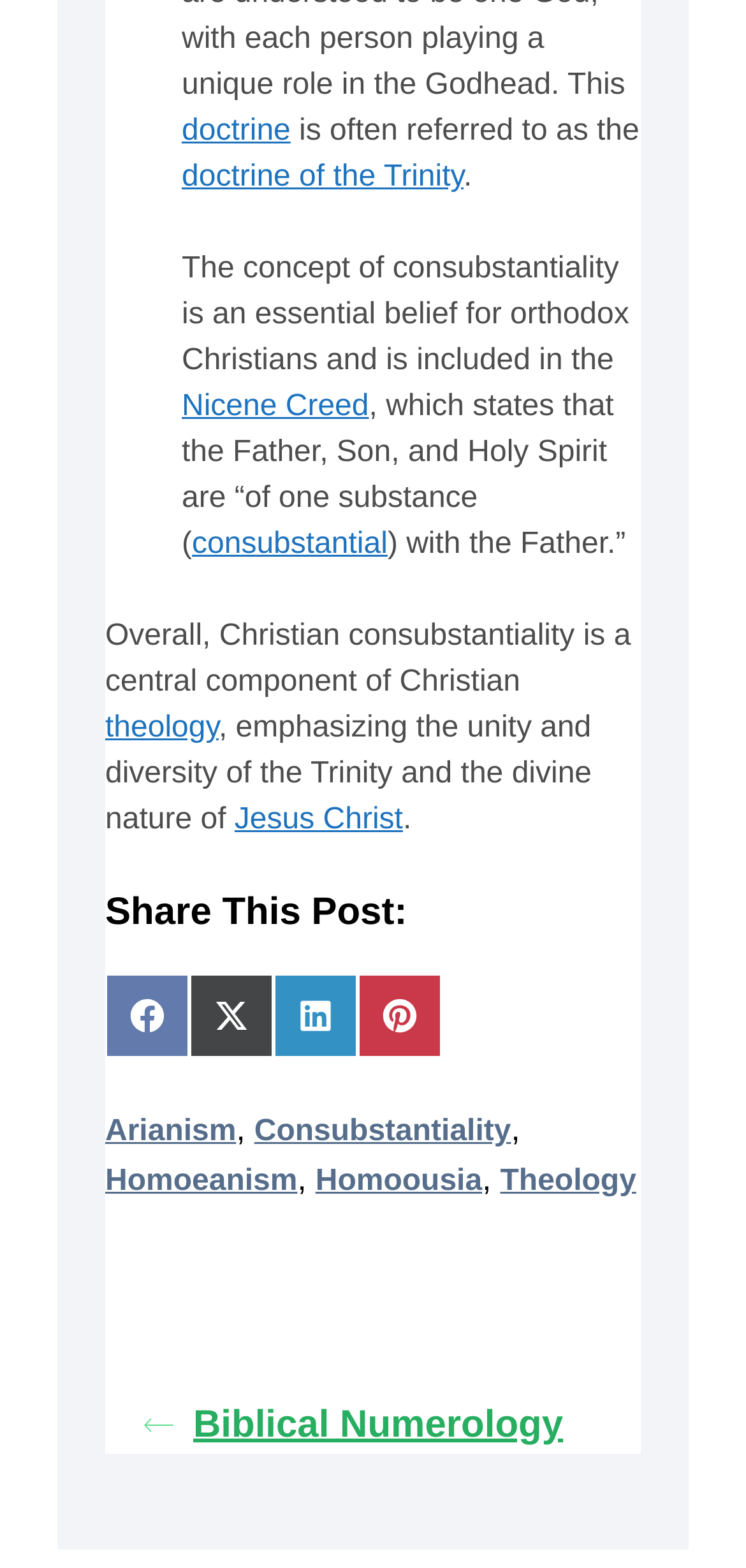How many social media platforms are available for sharing?
Answer with a single word or short phrase according to what you see in the image.

4